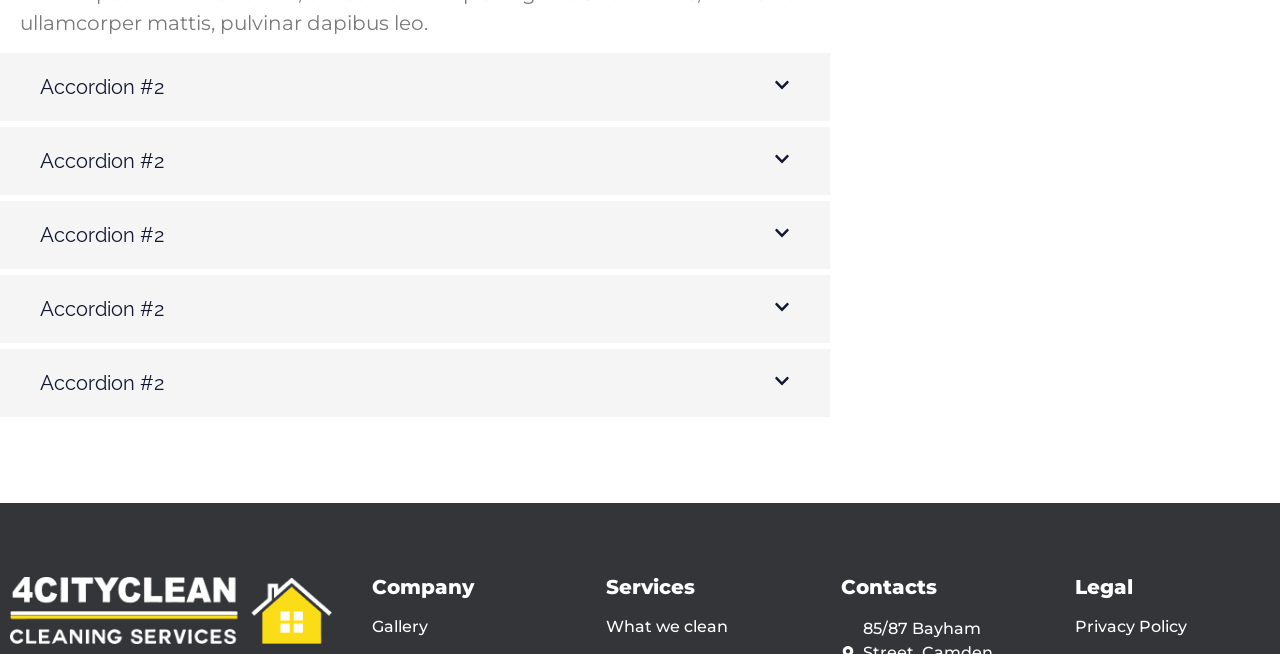How many accordion items are there?
Use the image to answer the question with a single word or phrase.

5